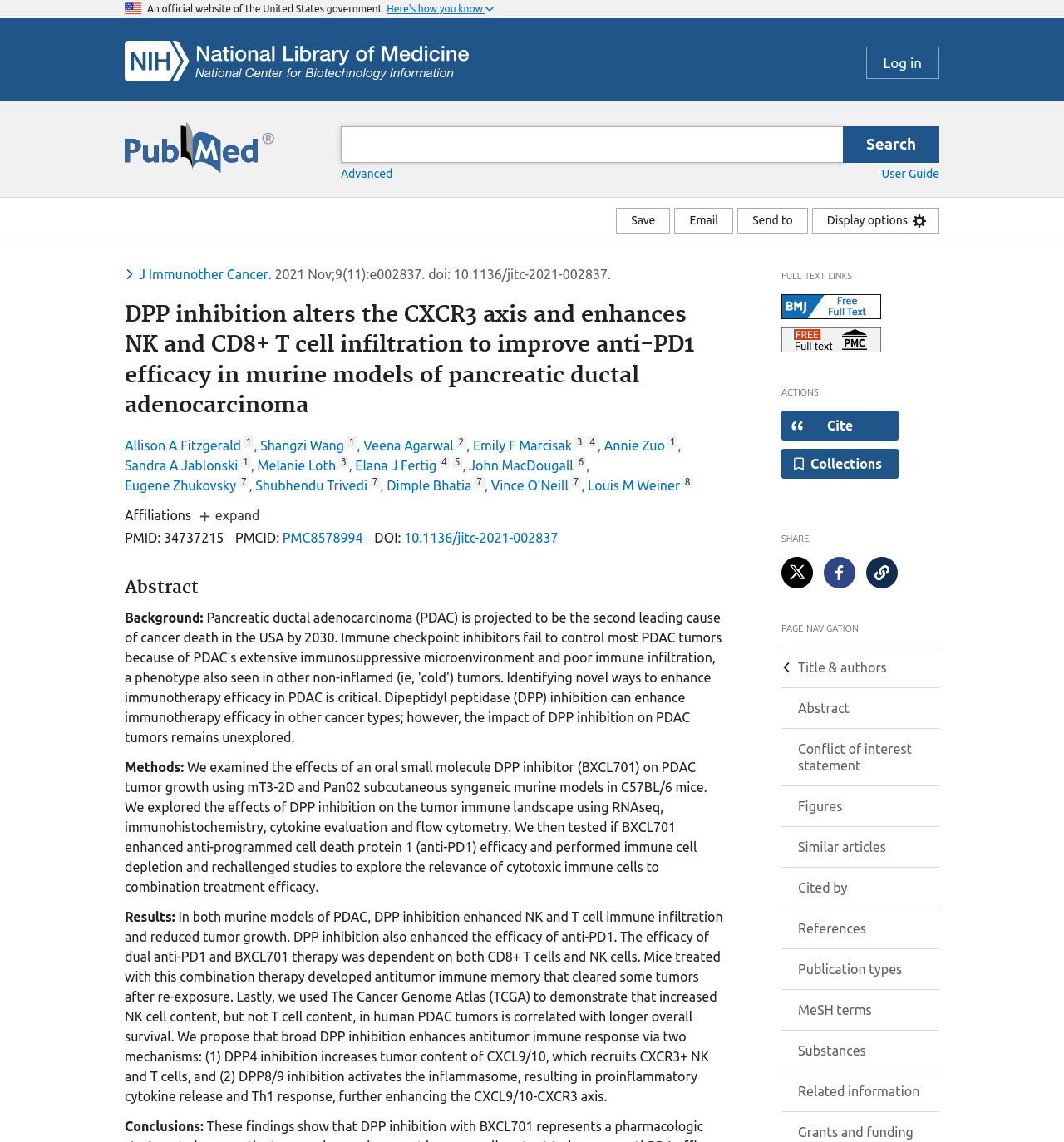Can you determine the bounding box coordinates of the area that needs to be clicked to fulfill the following instruction: "Check the 'Recent Posts' section"?

None